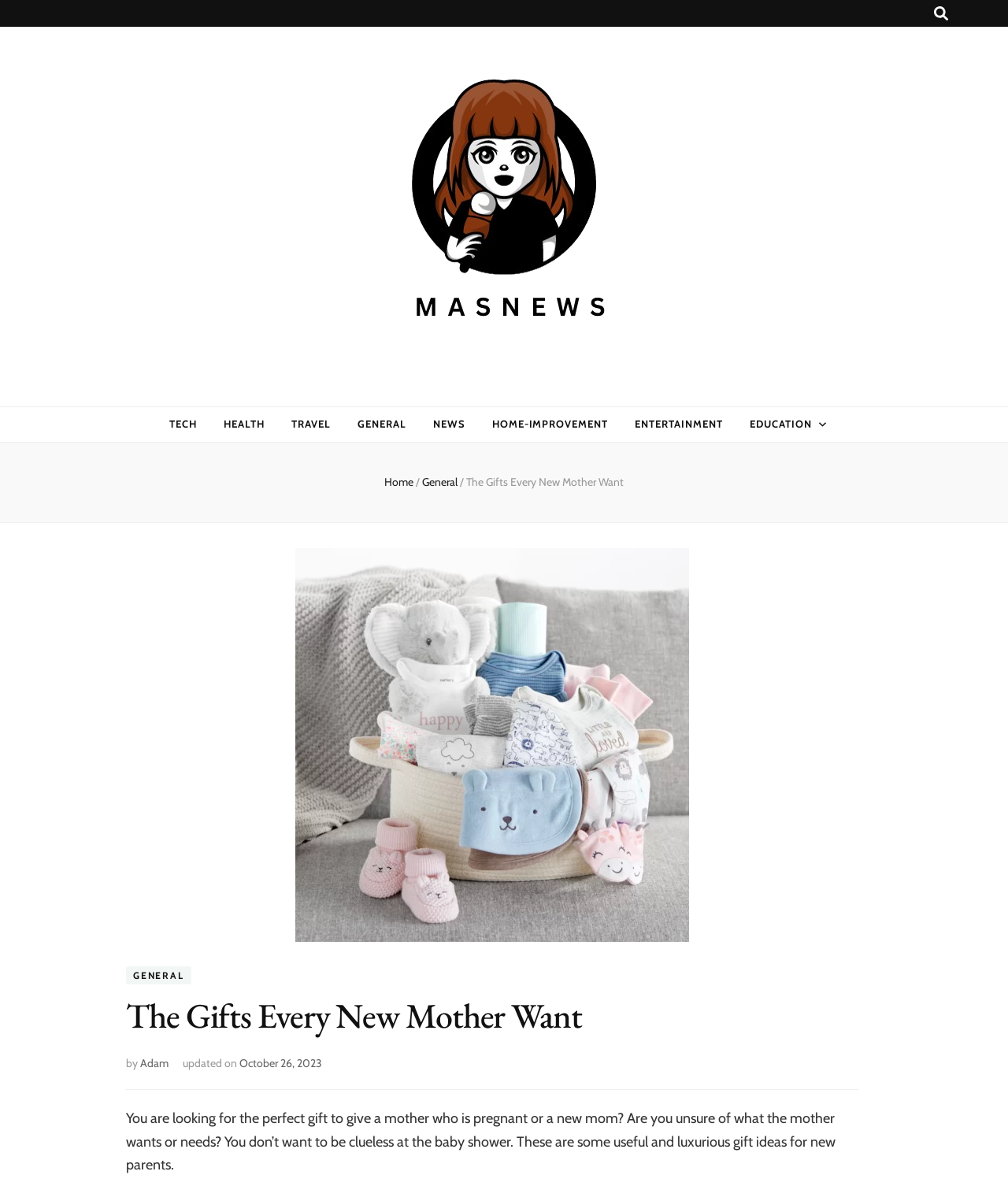Bounding box coordinates should be in the format (top-left x, top-left y, bottom-right x, bottom-right y) and all values should be floating point numbers between 0 and 1. Determine the bounding box coordinate for the UI element described as: Tech

[0.168, 0.348, 0.195, 0.368]